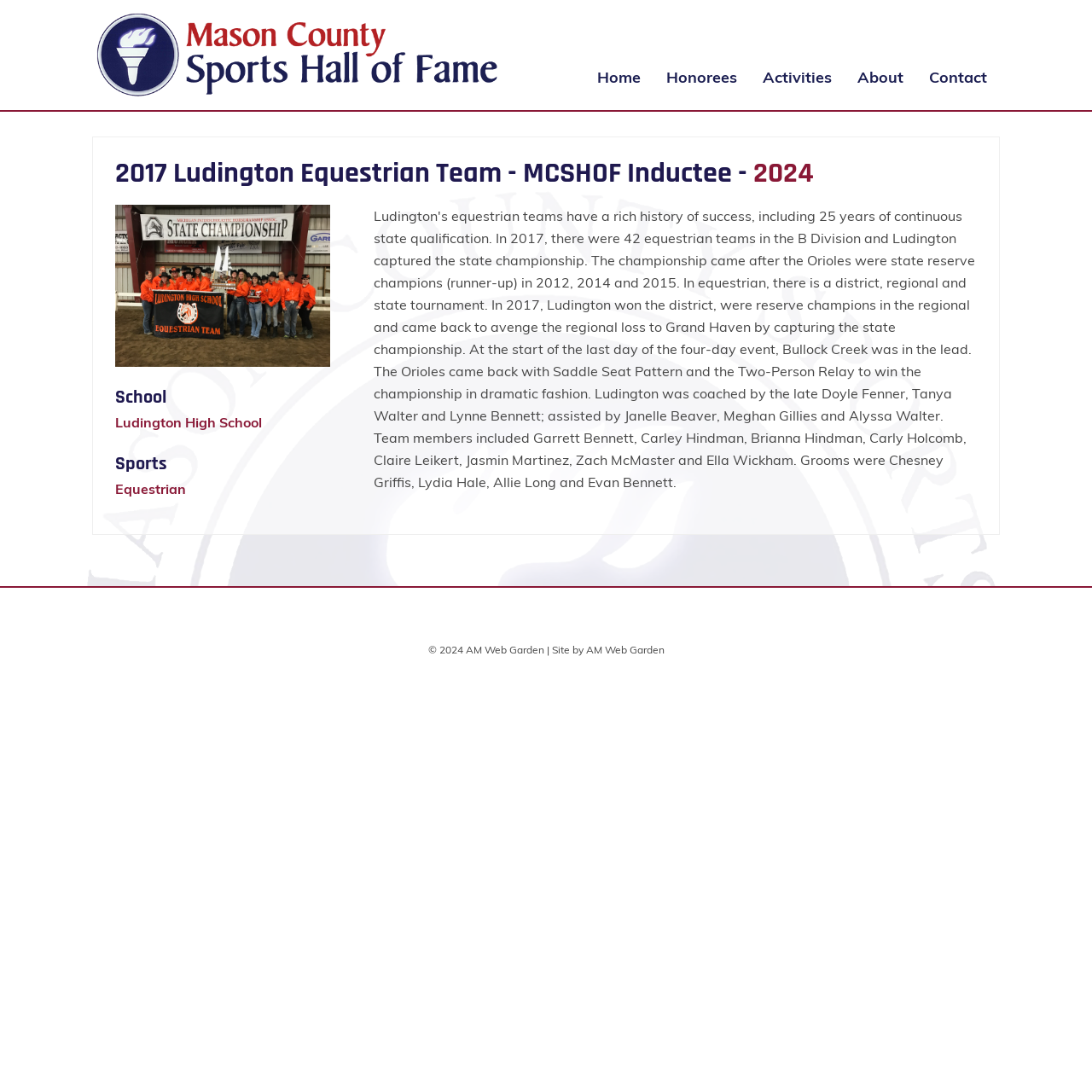Please identify the webpage's heading and generate its text content.

2017 Ludington Equestrian Team - MCSHOF Inductee - 2024